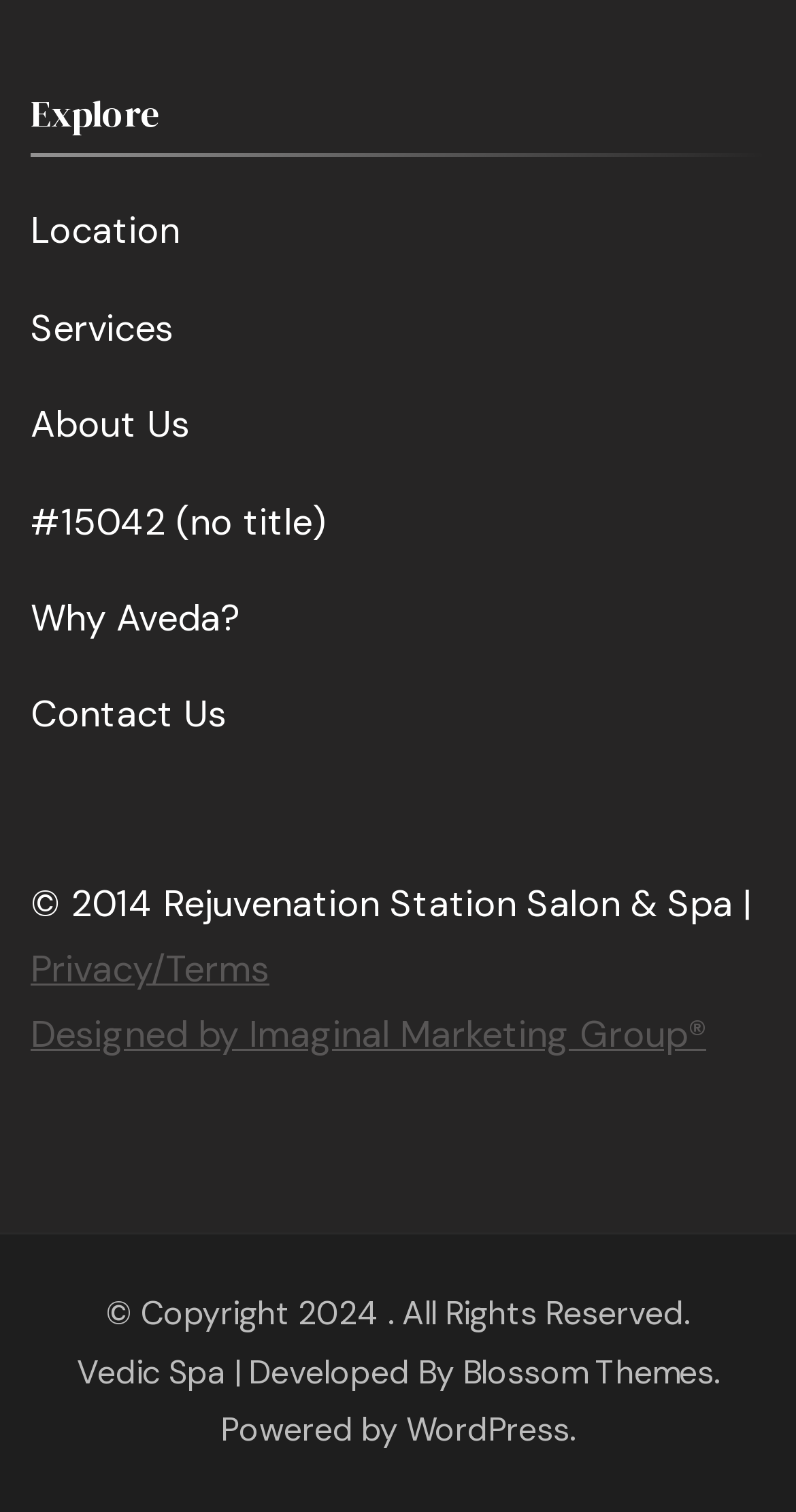What is the platform used to power the website?
Give a detailed explanation using the information visible in the image.

I determined the answer by looking at the link element with the text 'WordPress' which is a popular content management system, and the surrounding text 'Powered by' suggests that it is used to power the website.